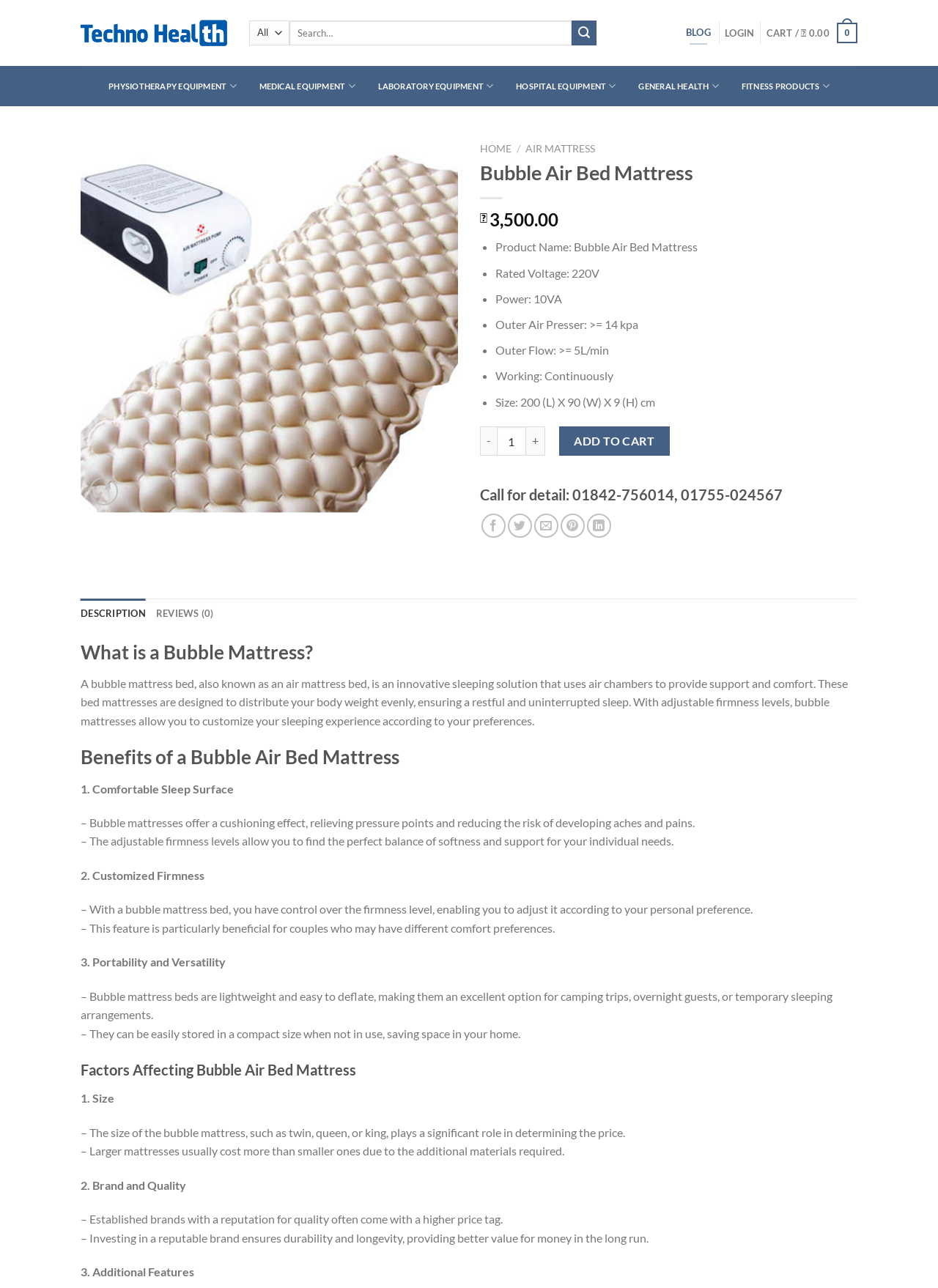How can the firmness level of the bubble mattress bed be adjusted?
Can you give a detailed and elaborate answer to the question?

The firmness level of the bubble mattress bed can be adjusted according to personal preference, as stated in the product description section. This is achieved through the adjustable firmness levels, which allow users to customize their sleeping experience.